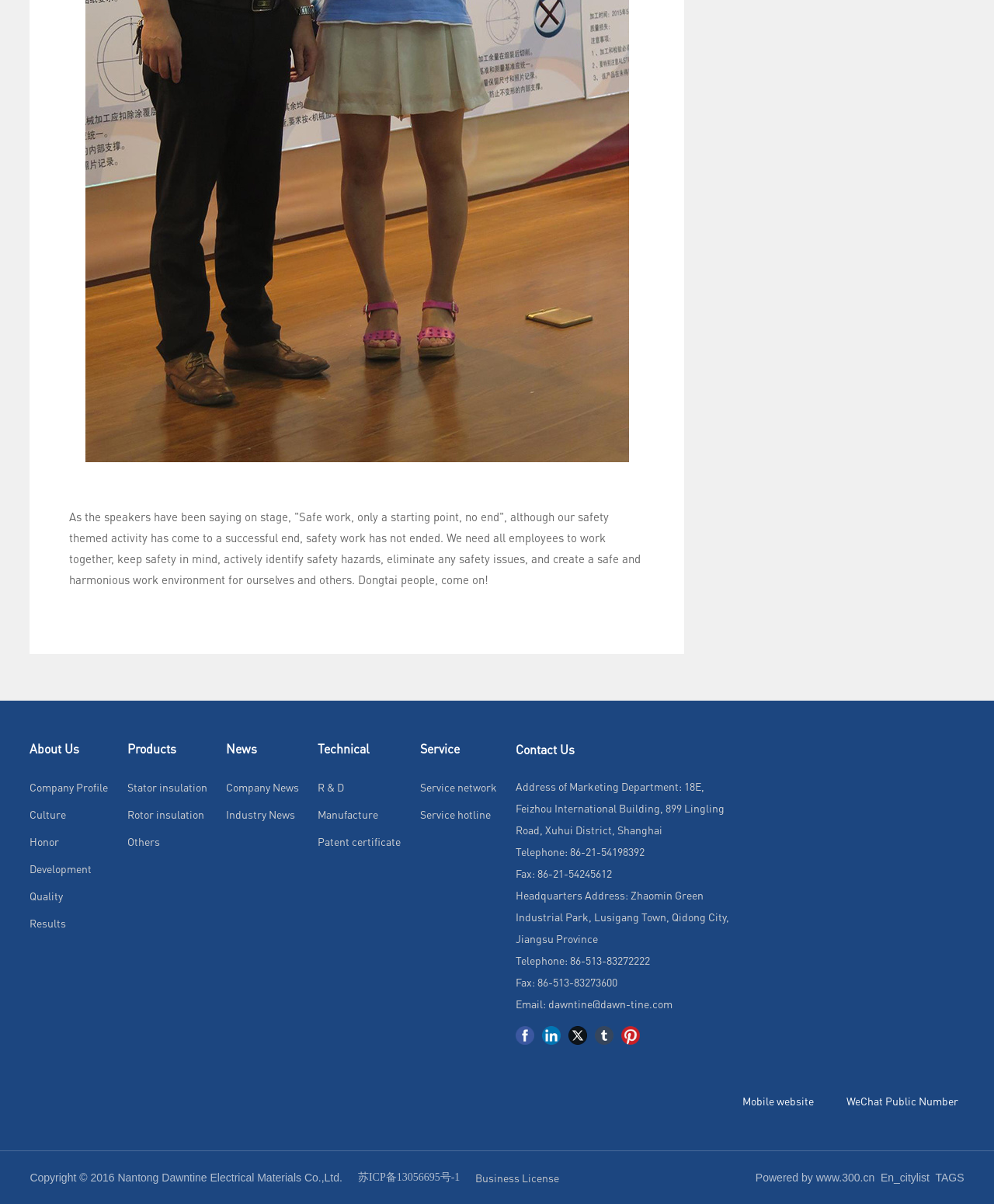Please provide a one-word or phrase answer to the question: 
What social media platforms does the company have?

Facebook, Linkedin, Twitter, Tumblr, Pinterest